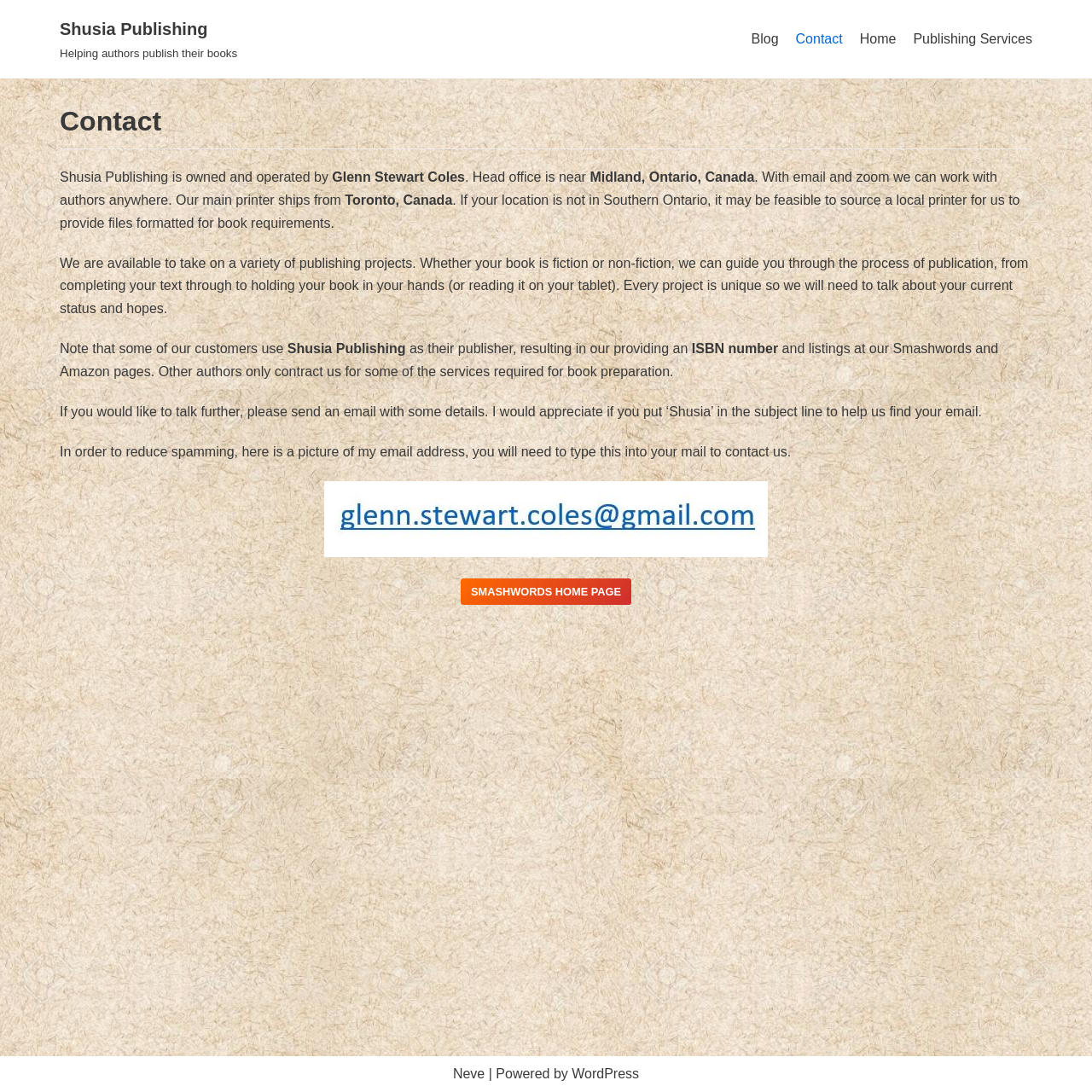What is the content management system used by Shusia Publishing's website?
Based on the image, answer the question with as much detail as possible.

The footer of the webpage has a link to 'WordPress' with the text '| Powered by' next to it, indicating that WordPress is the content management system used by Shusia Publishing's website.